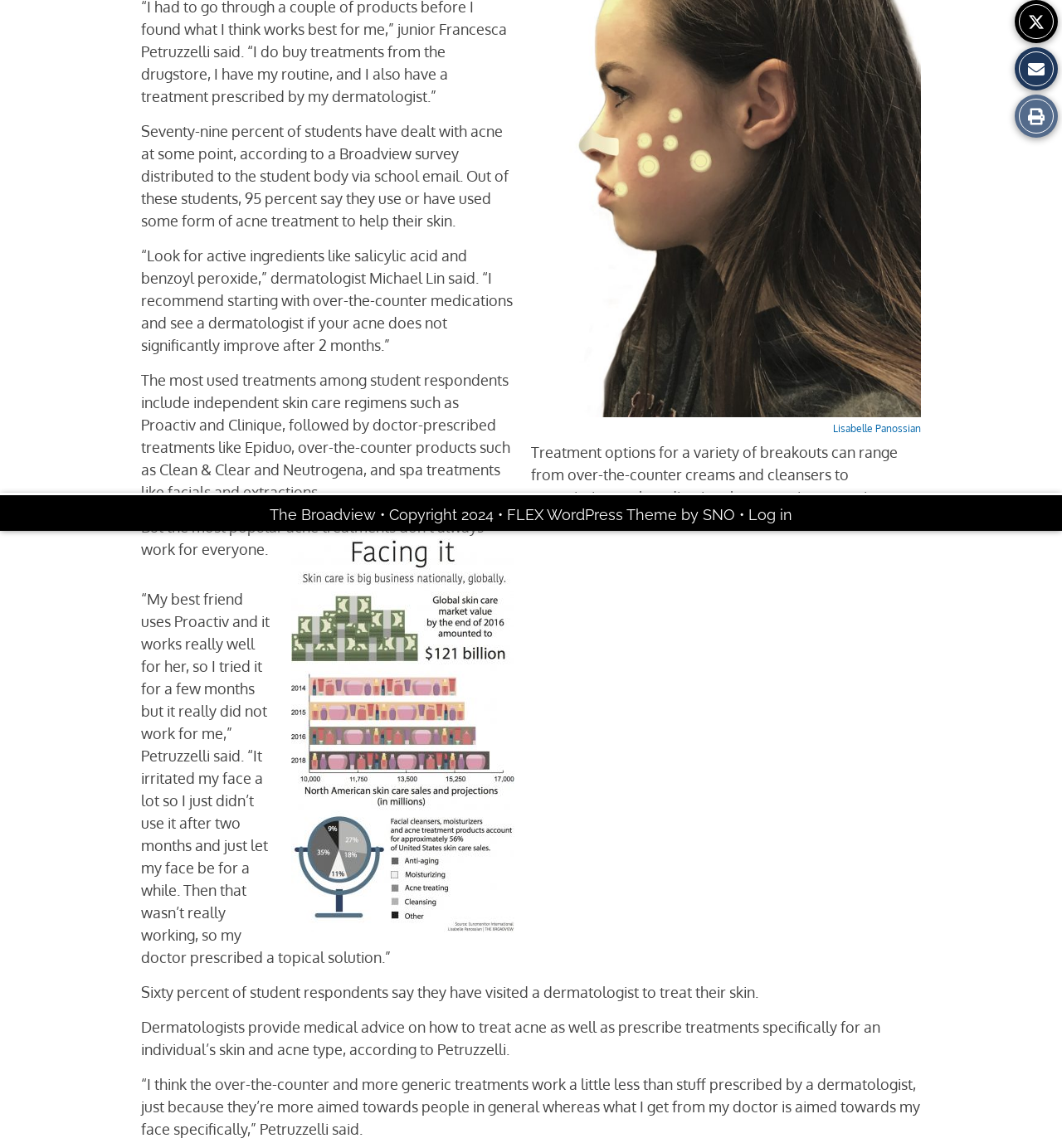Locate the UI element described by Print in the provided webpage screenshot. Return the bounding box coordinates in the format (top-left x, top-left y, bottom-right x, bottom-right y), ensuring all values are between 0 and 1.

[0.955, 0.082, 0.996, 0.12]